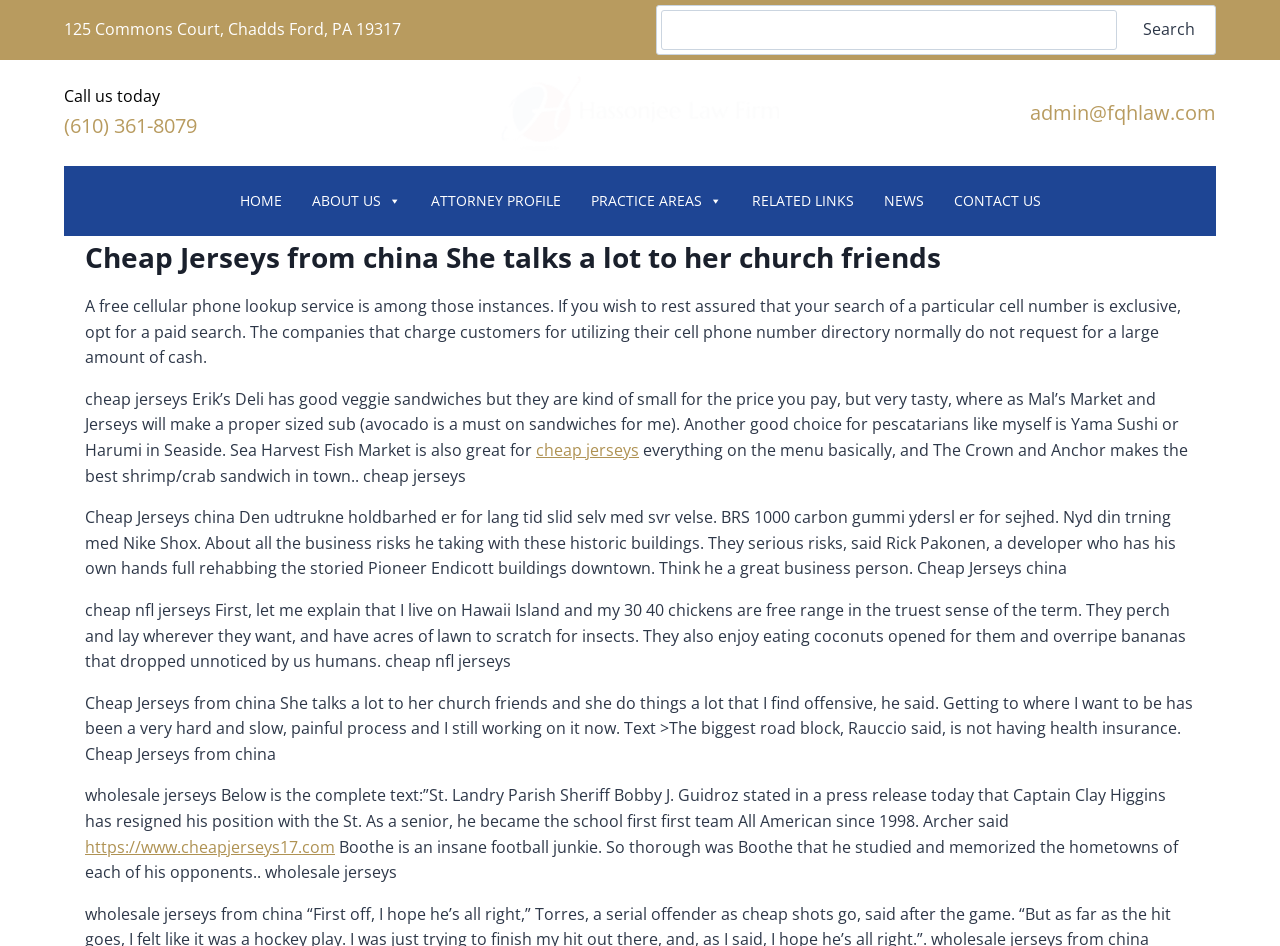Can you specify the bounding box coordinates of the area that needs to be clicked to fulfill the following instruction: "Go to the ABOUT page"?

None